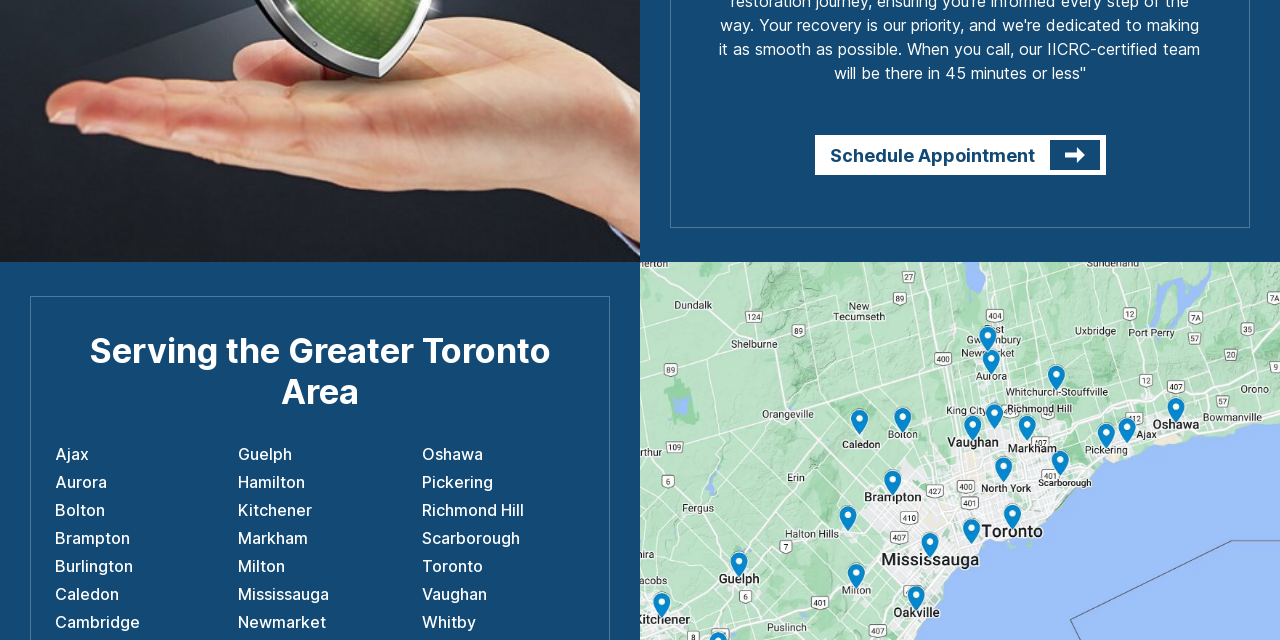Locate the bounding box coordinates of the element's region that should be clicked to carry out the following instruction: "View services in Ajax". The coordinates need to be four float numbers between 0 and 1, i.e., [left, top, right, bottom].

[0.043, 0.691, 0.07, 0.728]